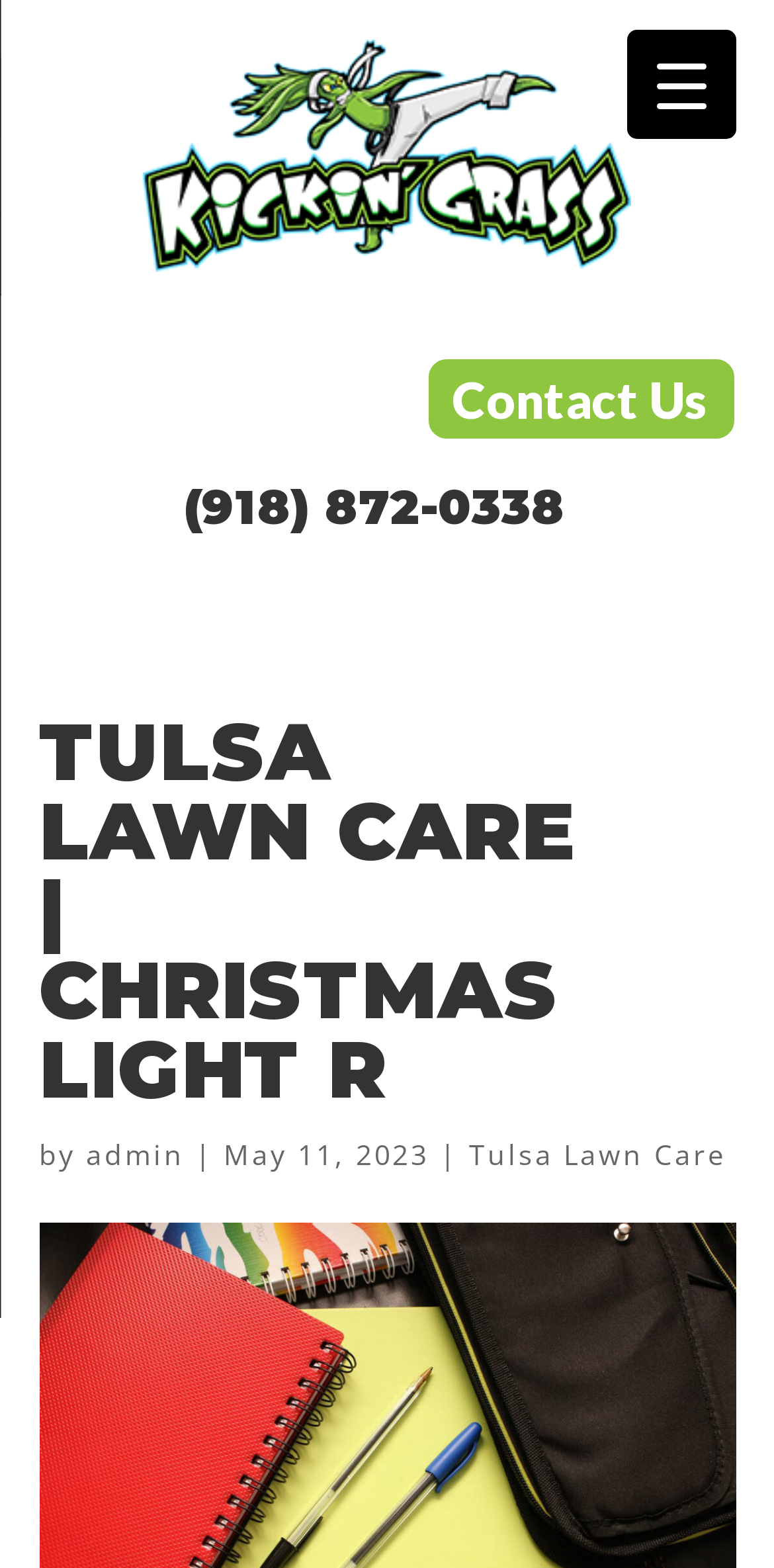Using the provided description admin, find the bounding box coordinates for the UI element. Provide the coordinates in (top-left x, top-left y, bottom-right x, bottom-right y) format, ensuring all values are between 0 and 1.

[0.111, 0.724, 0.238, 0.748]